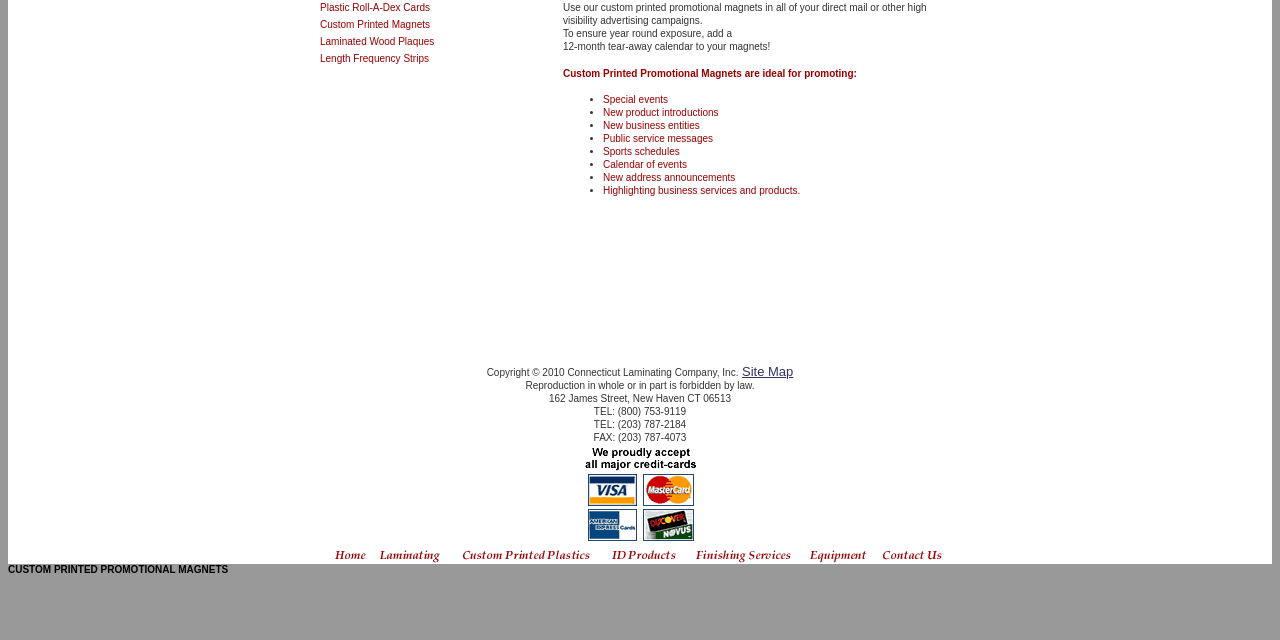Predict the bounding box for the UI component with the following description: "name="Cmp0071557BIDGrayW"".

[0.477, 0.86, 0.529, 0.886]